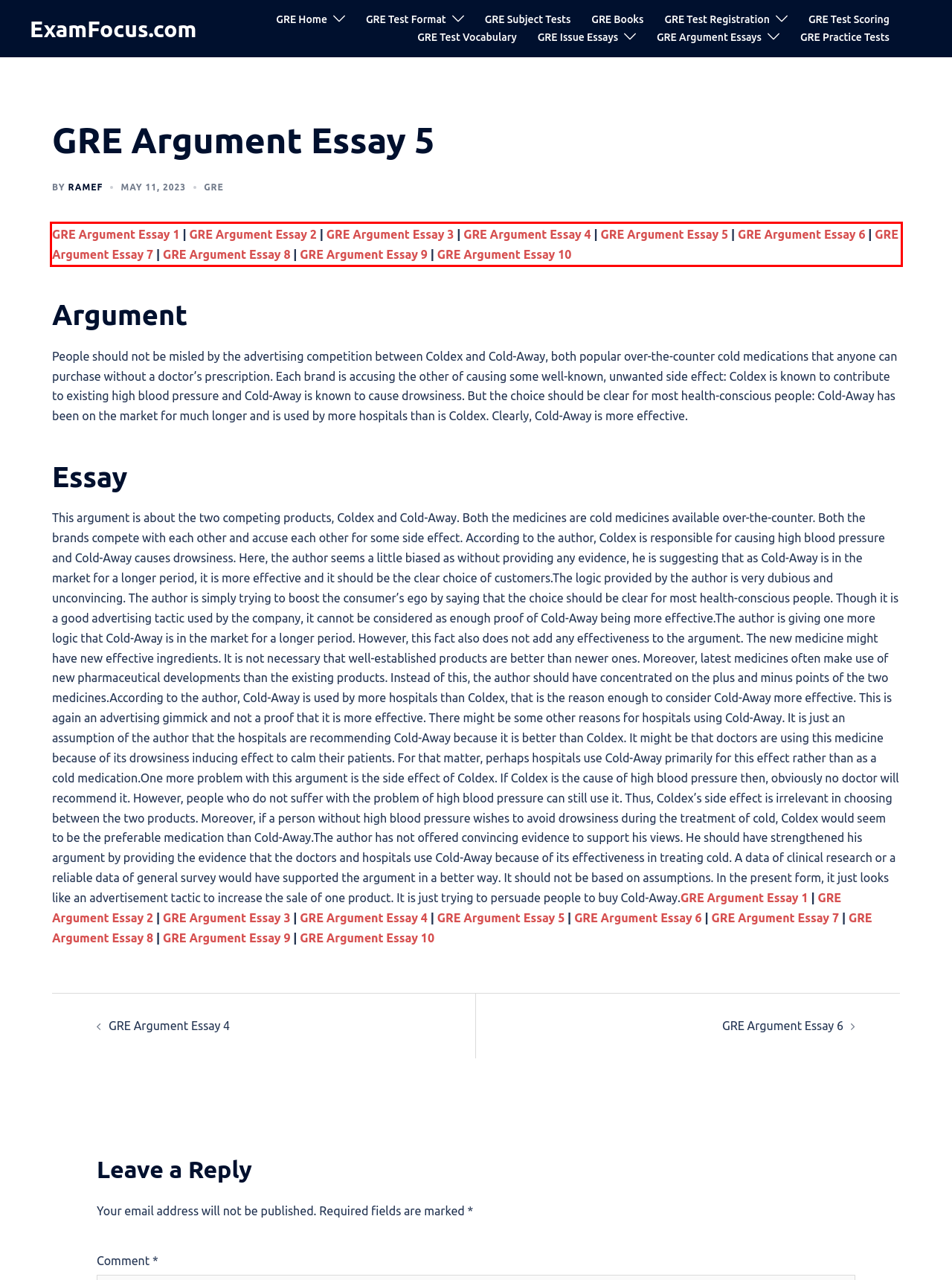Examine the screenshot of the webpage, locate the red bounding box, and generate the text contained within it.

GRE Argument Essay 1 | GRE Argument Essay 2 | GRE Argument Essay 3 | GRE Argument Essay 4 | GRE Argument Essay 5 | GRE Argument Essay 6 | GRE Argument Essay 7 | GRE Argument Essay 8 | GRE Argument Essay 9 | GRE Argument Essay 10